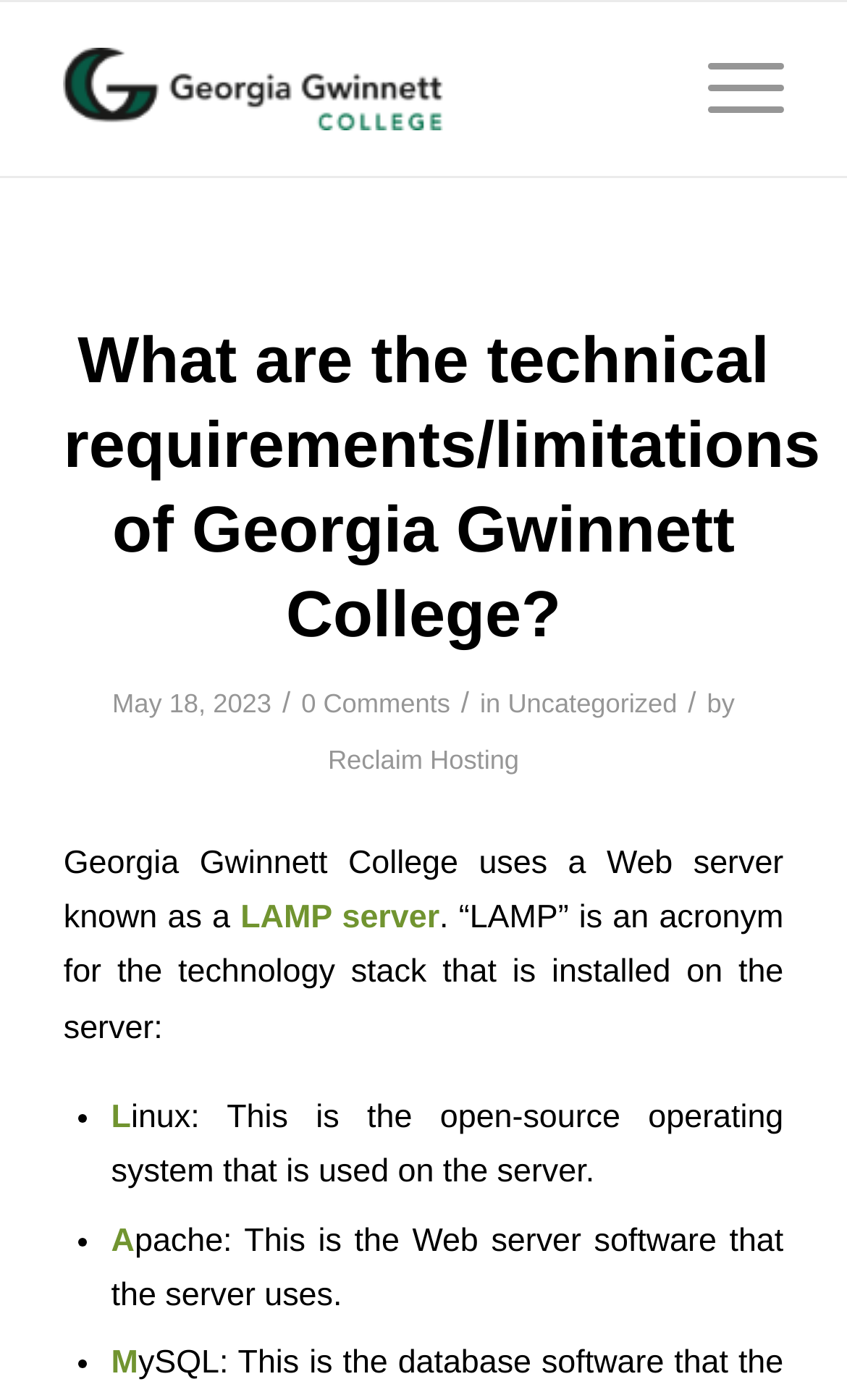Present a detailed account of what is displayed on the webpage.

The webpage is about the technical requirements and limitations of Georgia Gwinnett College. At the top left, there is a logo image with the text "Domains @ Georgia Gwinnett College" next to it. On the top right, there is a "Menu" link. 

Below the logo, there is a heading that repeats the title of the webpage. Underneath the heading, there is a timestamp showing "May 18, 2023", followed by a link to "0 Comments" and a category label "Uncategorized" with a link. The author's name "Reclaim Hosting" is also displayed.

The main content of the webpage starts with a paragraph explaining that Georgia Gwinnett College uses a LAMP server, which is a type of Web server. The acronym "LAMP" is broken down into its components, which are listed in bullet points below. Each bullet point explains a component of the LAMP server, including the operating system "Linux", the Web server software "Apache", and others.